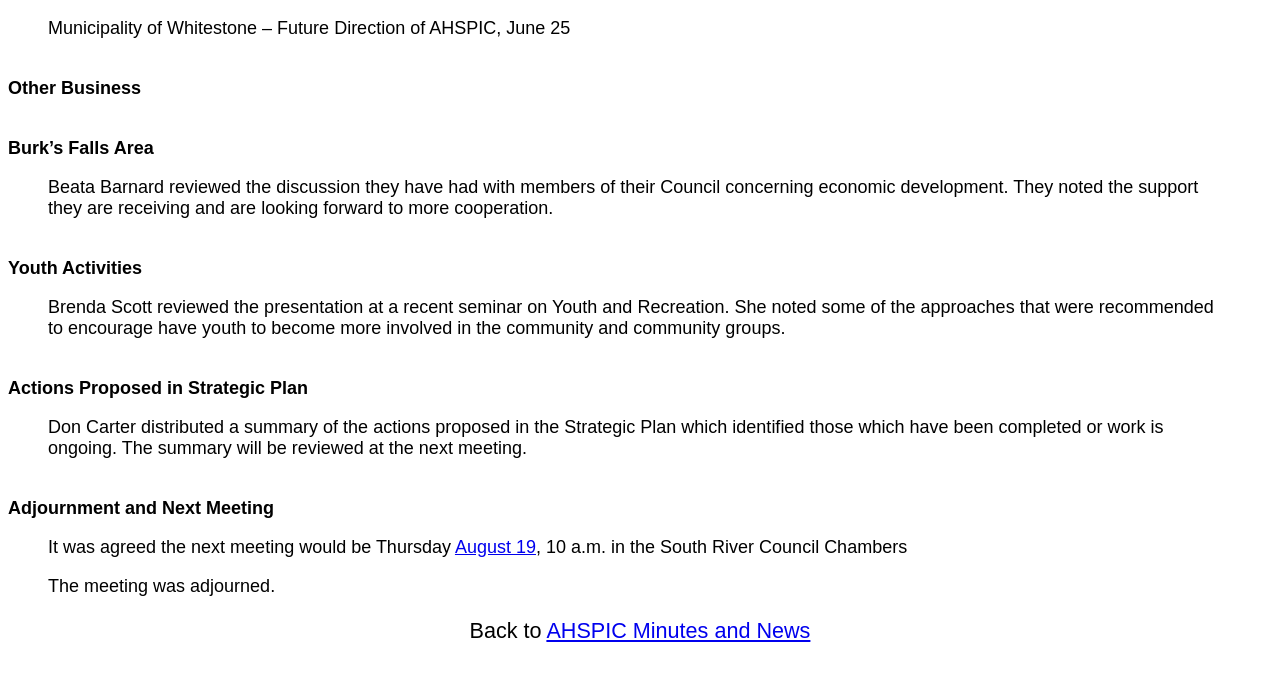Review the image closely and give a comprehensive answer to the question: What is the purpose of the link at the bottom of the page?

I found a StaticText element with the text 'Back to' and a link element with the text 'AHSPIC Minutes and News'. This suggests that the purpose of the link is to go back to the AHSPIC Minutes and News page.